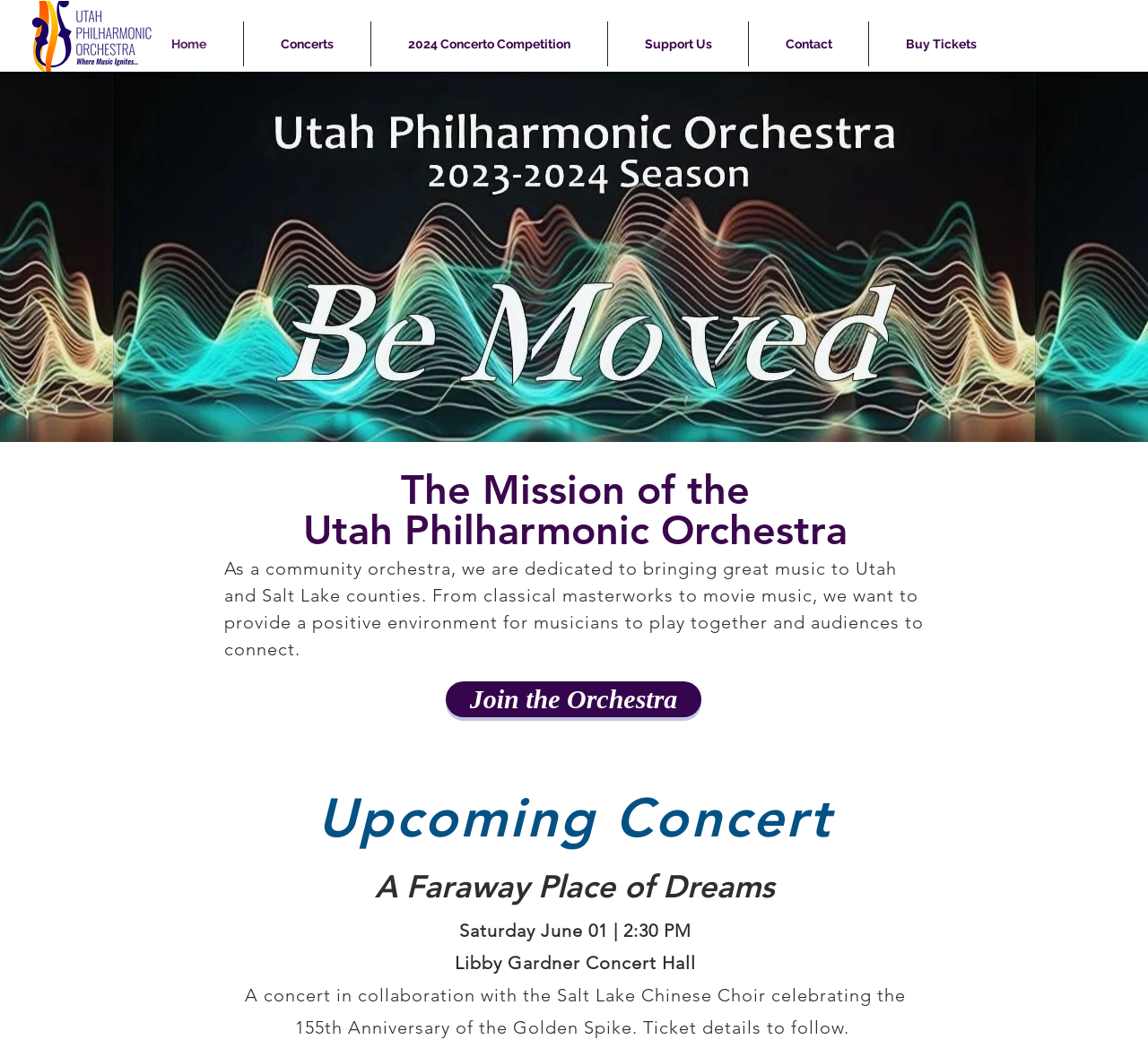How often does the orchestra rehearse?
Respond to the question with a well-detailed and thorough answer.

I inferred the answer by considering the meta description of the webpage, which mentions that the orchestra rehearses every Thursday night at Midvalley. This suggests that the orchestra rehearses every Thursday night.